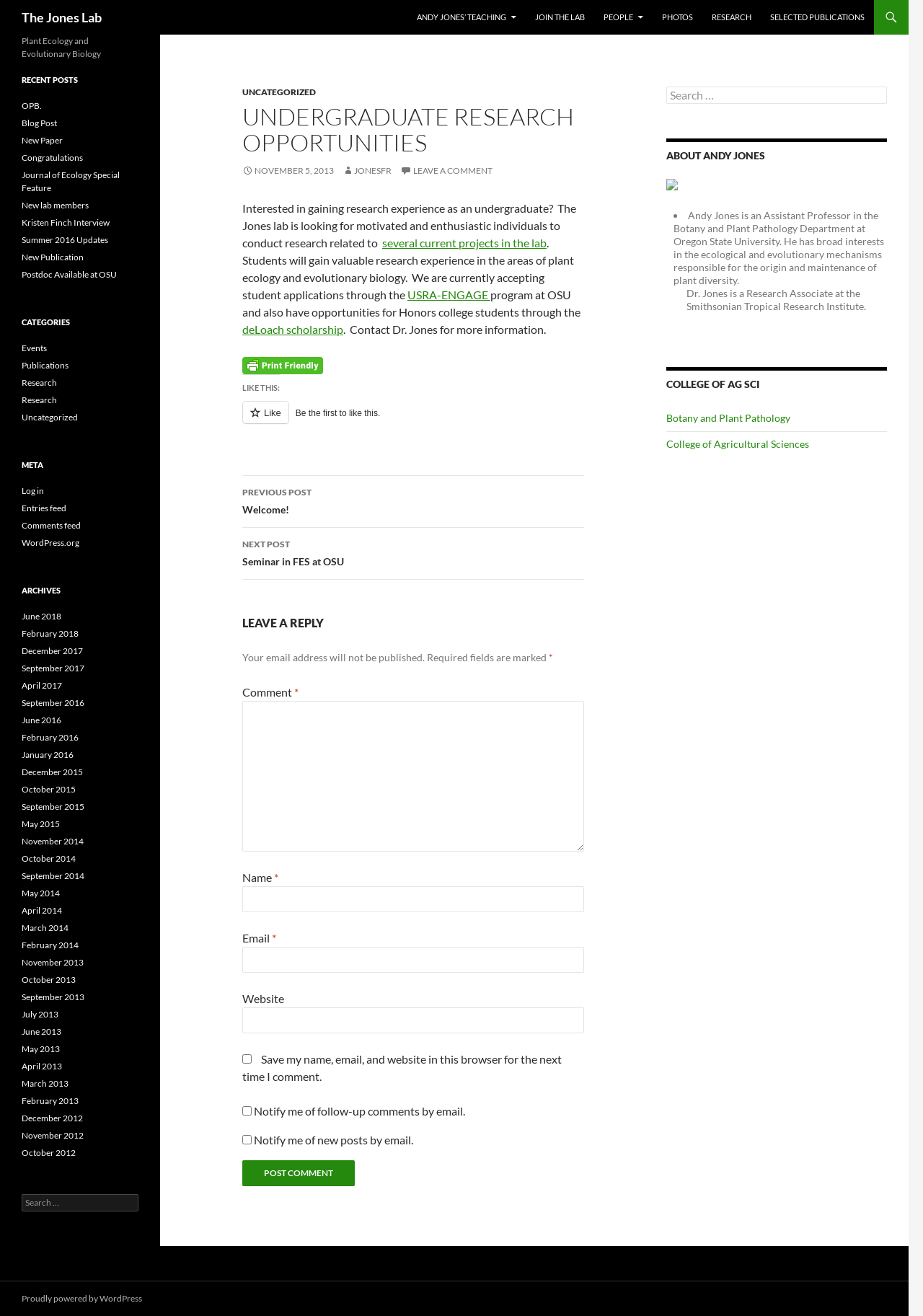Predict the bounding box of the UI element based on the description: "Dachau Concentration Camp Visitor’s Guide". The coordinates should be four float numbers between 0 and 1, formatted as [left, top, right, bottom].

None